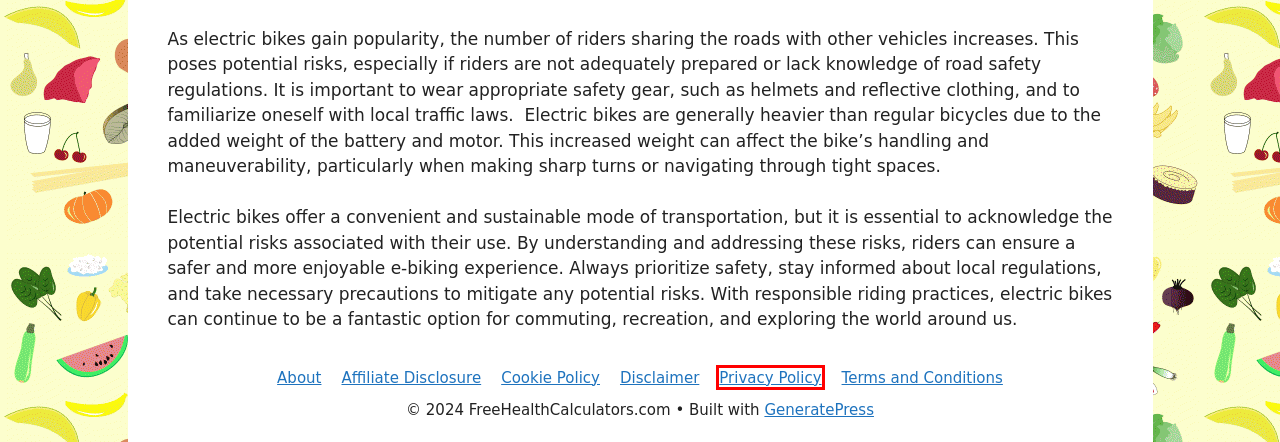You’re provided with a screenshot of a webpage that has a red bounding box around an element. Choose the best matching webpage description for the new page after clicking the element in the red box. The options are:
A. 6 Minute Walk Test – FreeHealthCalculators.com
B. Privacy Policy – FreeHealthCalculators.com
C. Affiliate Disclosure – FreeHealthCalculators.com
D. About – FreeHealthCalculators.com
E. Disclaimer – FreeHealthCalculators.com
F. Cookie Policy – FreeHealthCalculators.com
G. Protein Requirement Calculator – FreeHealthCalculators.com
H. Terms and Conditions – FreeHealthCalculators.com

B